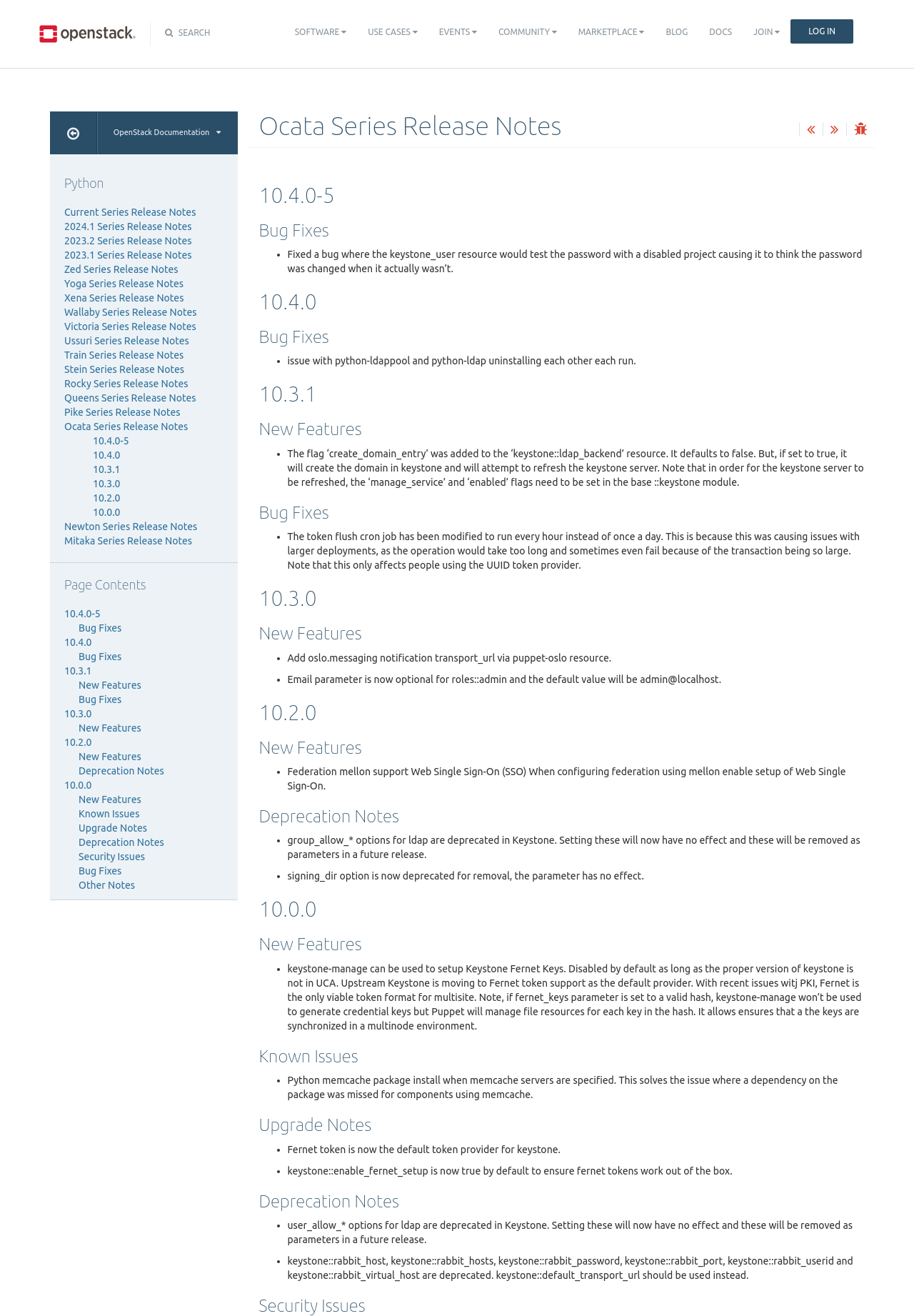Specify the bounding box coordinates of the element's area that should be clicked to execute the given instruction: "Click the Python link". The coordinates should be four float numbers between 0 and 1, i.e., [left, top, right, bottom].

[0.055, 0.123, 0.252, 0.156]